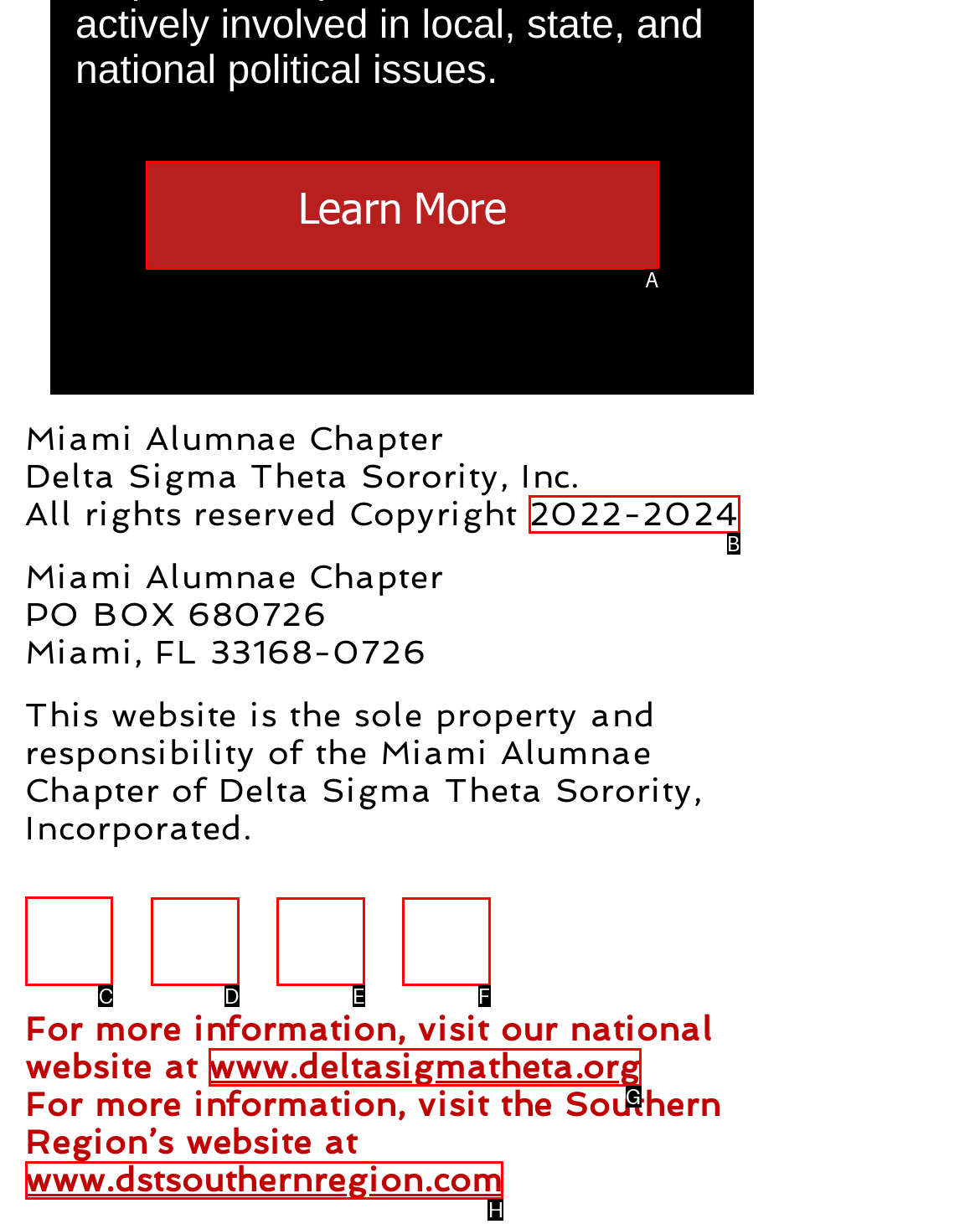Identify the HTML element to click to fulfill this task: Check out the Miami Alumnae Chapter on Instagram
Answer with the letter from the given choices.

C